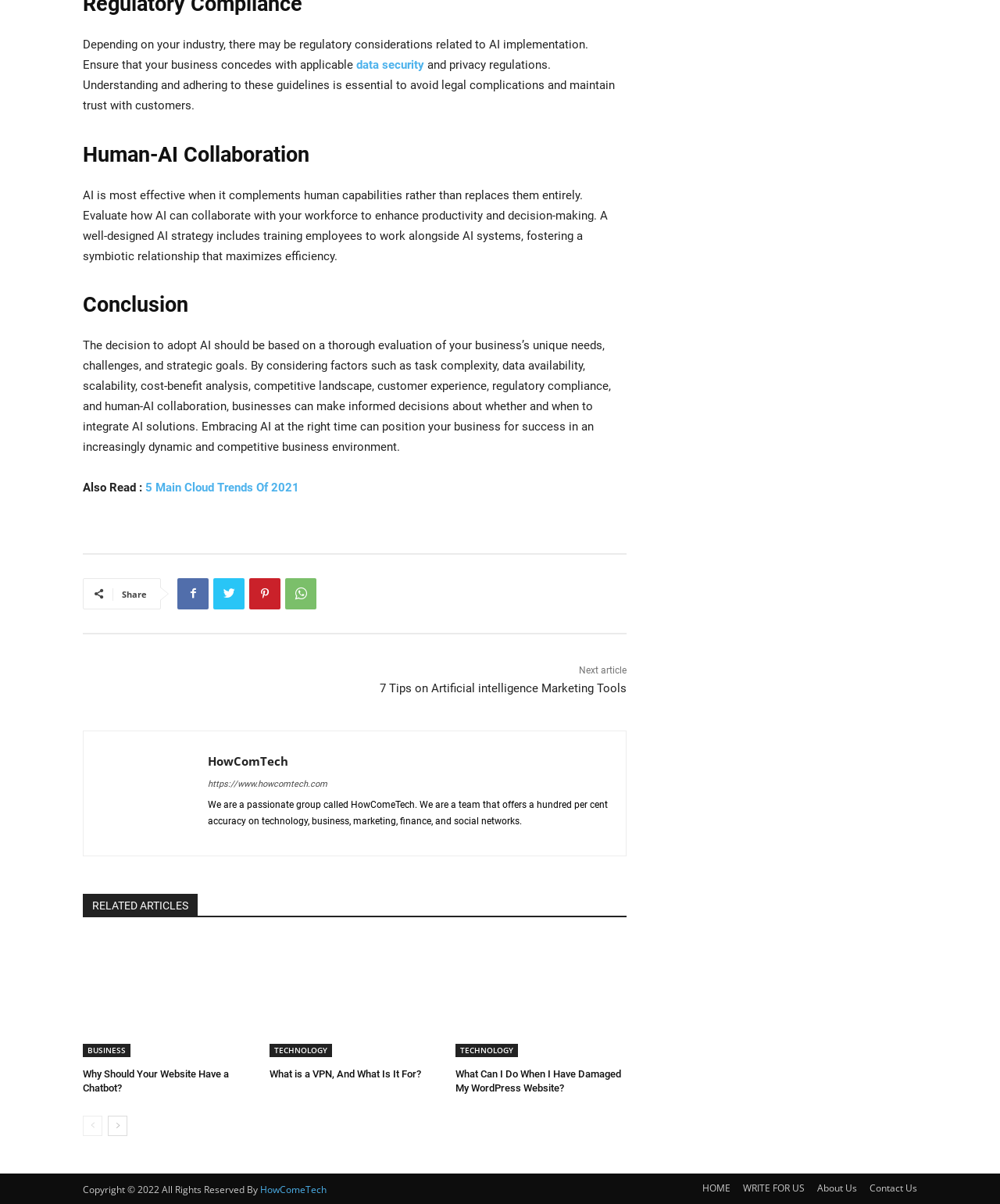What is the category of the article 'Why Should Your Website Have a Chatbot?'?
Look at the image and respond with a single word or a short phrase.

BUSINESS